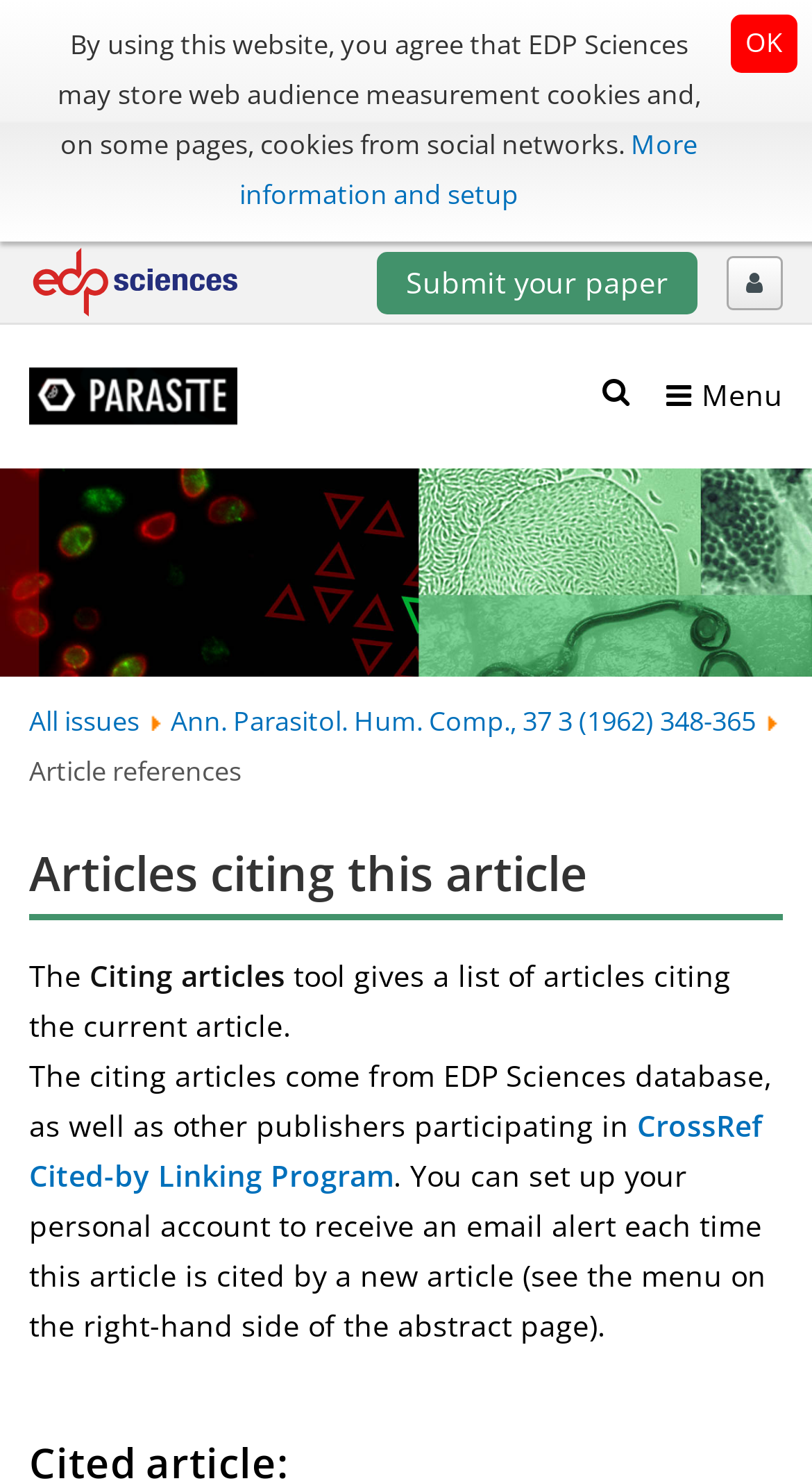Using the provided element description "Submit your paper", determine the bounding box coordinates of the UI element.

[0.5, 0.177, 0.823, 0.204]